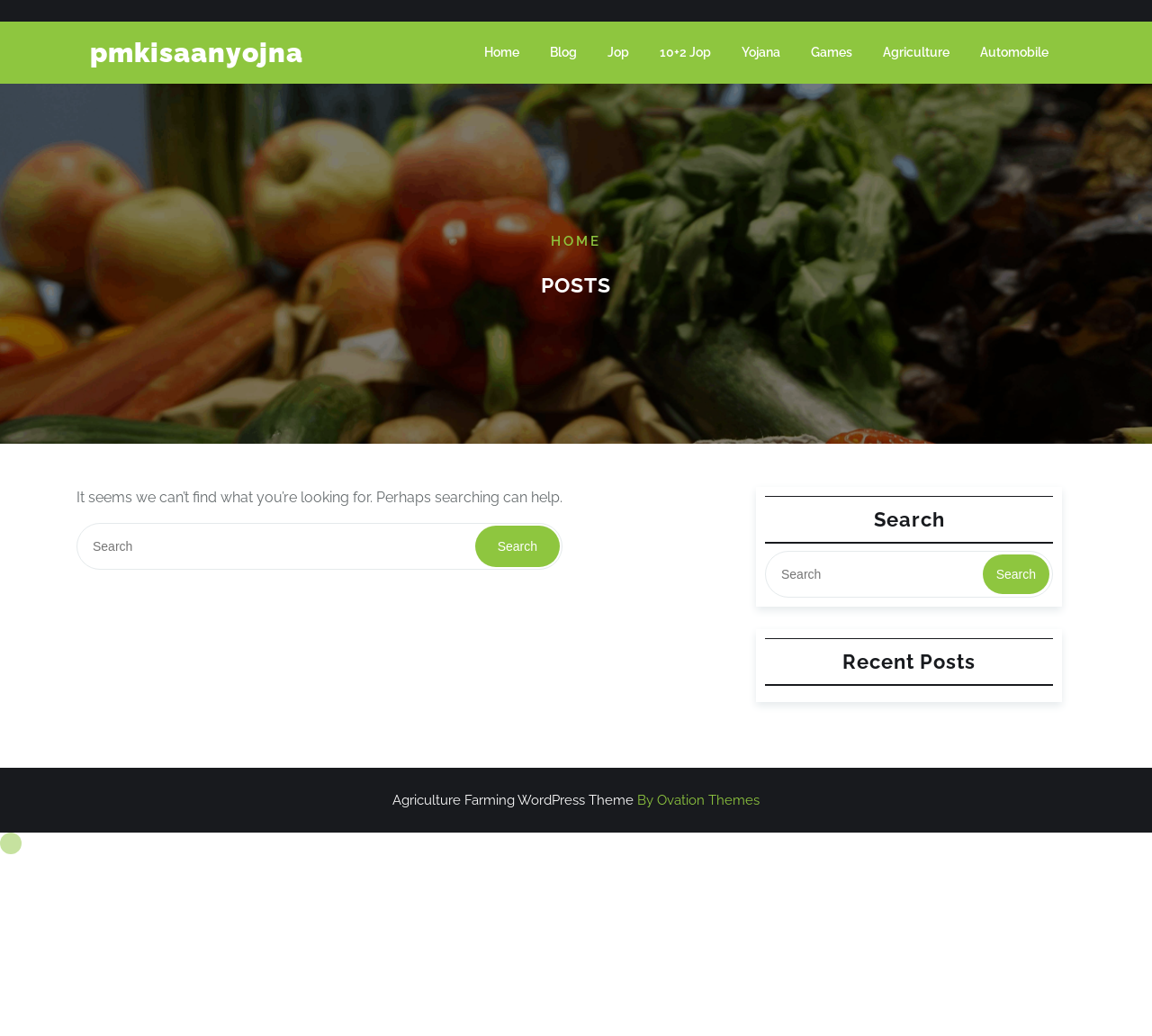What is the theme of the website?
Based on the content of the image, thoroughly explain and answer the question.

The theme of the website can be inferred from the footer area of the page, which contains a link to an 'Agriculture Farming WordPress Theme'.